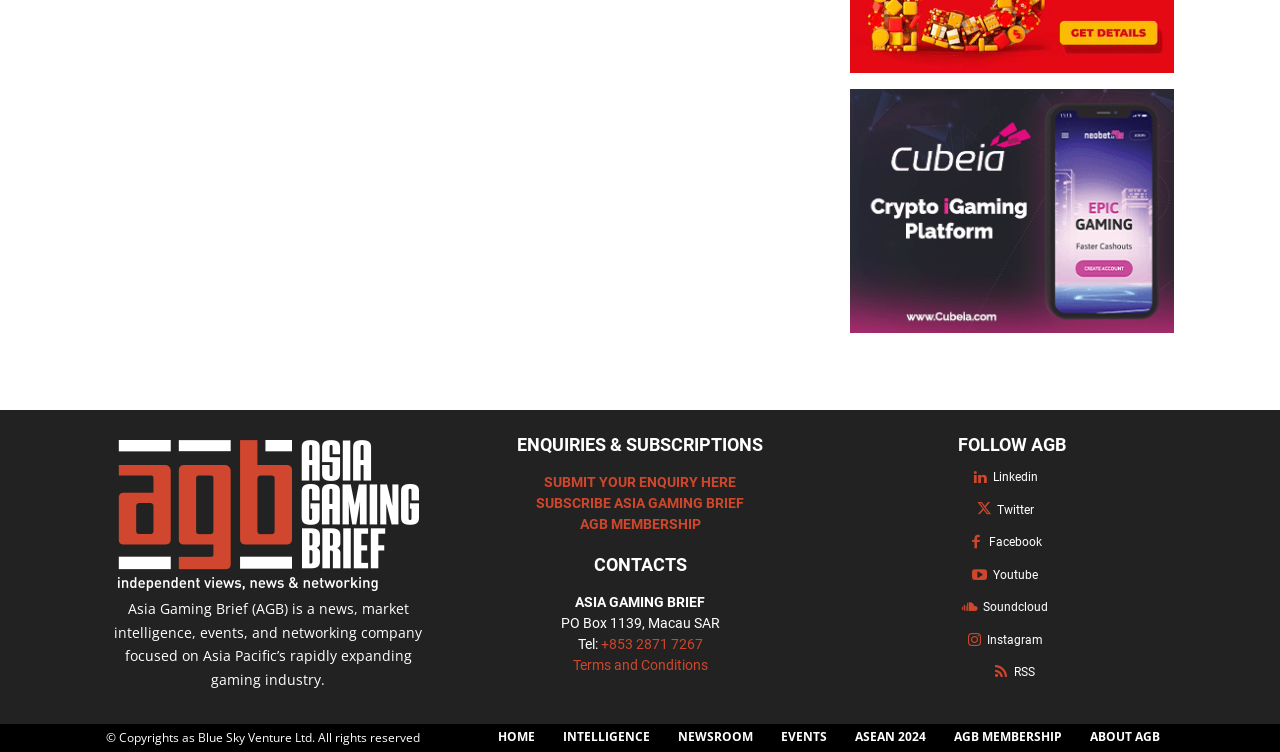Locate the bounding box coordinates of the area to click to fulfill this instruction: "Submit your enquiry". The bounding box should be presented as four float numbers between 0 and 1, in the order [left, top, right, bottom].

[0.425, 0.63, 0.575, 0.651]